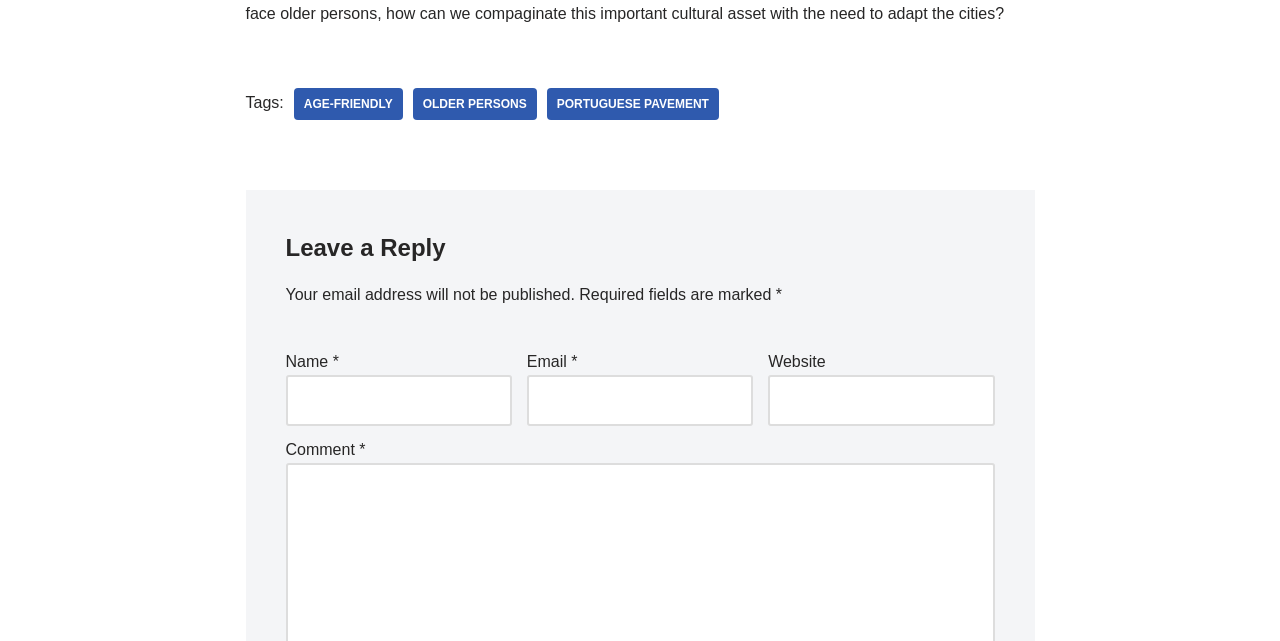How many input fields are required in the comment form?
Using the information from the image, answer the question thoroughly.

The comment form has three required input fields: name, email, and comment. These fields are marked with an asterisk (*) symbol, indicating that they must be filled in before submitting the comment.